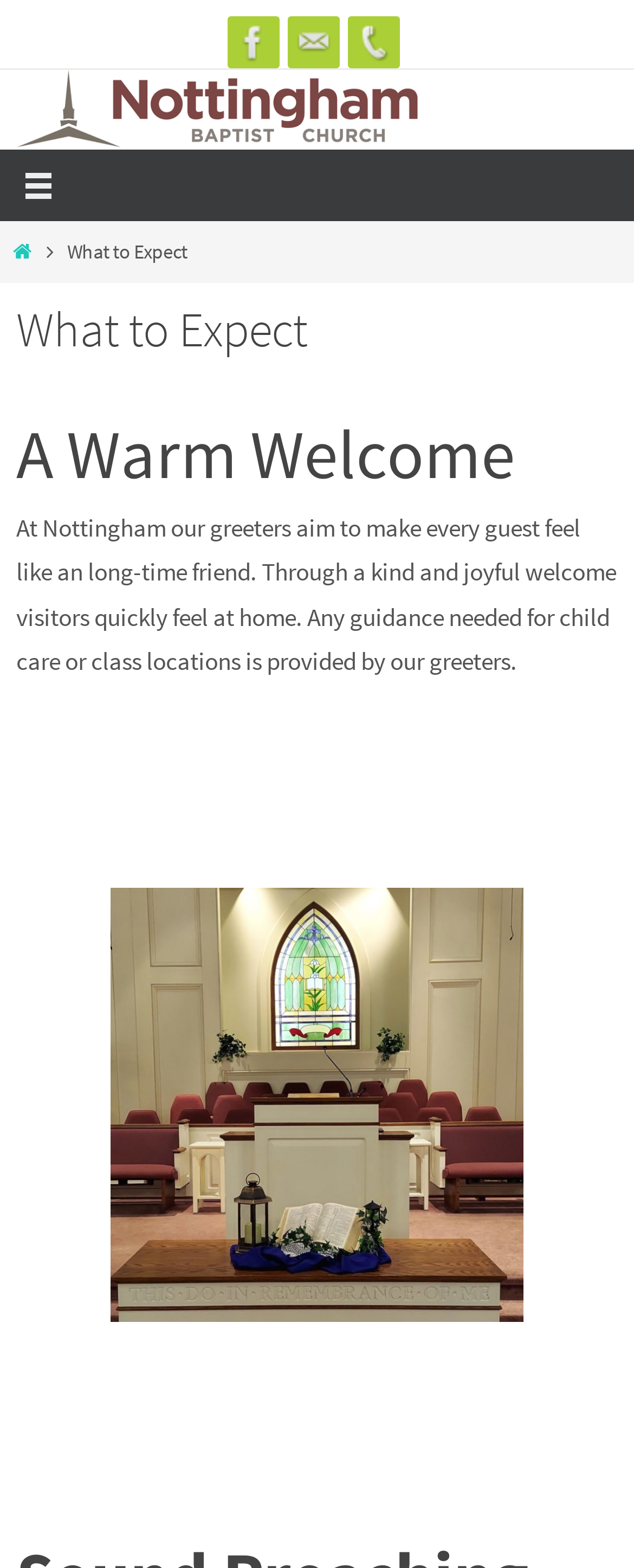How many social media links are present in the top section?
Using the information from the image, answer the question thoroughly.

In the top section of the webpage, there are three social media links: Facebook, Mail, and Phone, each represented by an image.